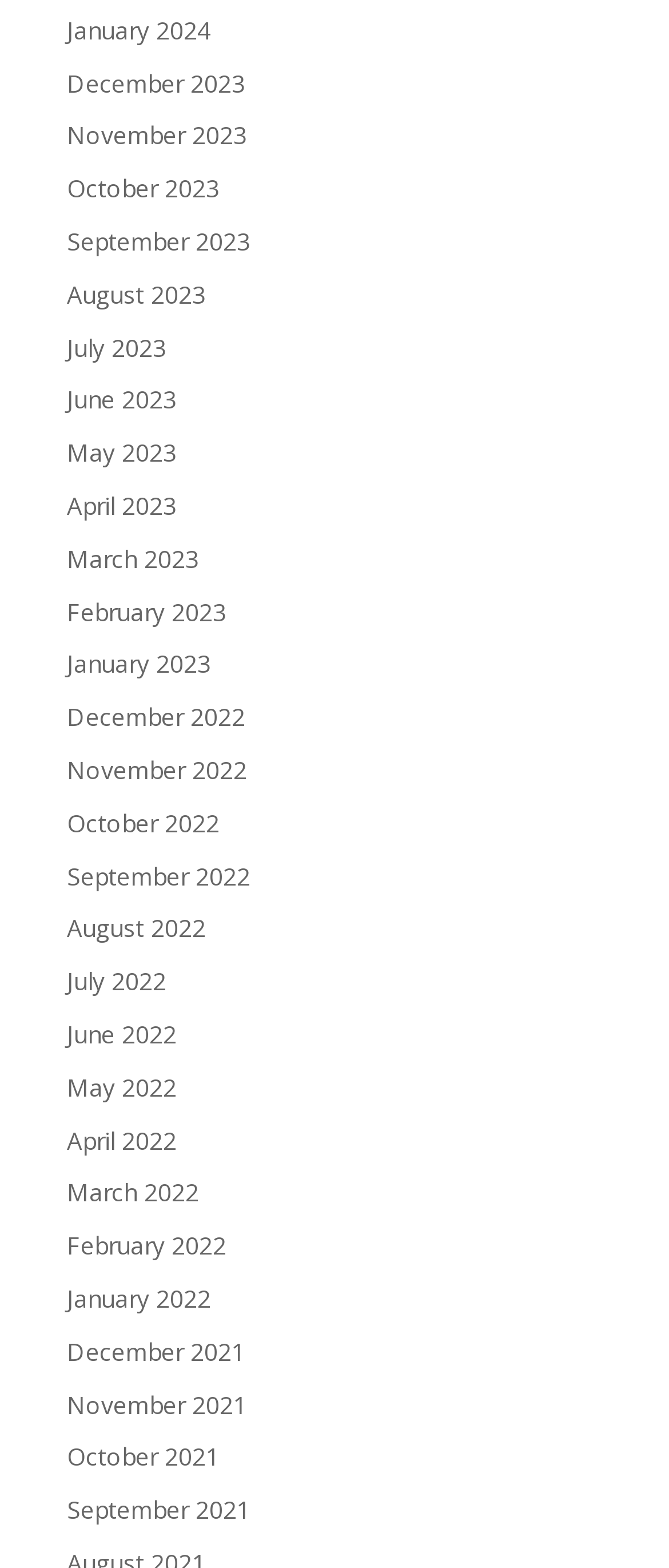Determine the bounding box coordinates of the clickable region to carry out the instruction: "check September 2023".

[0.1, 0.143, 0.374, 0.164]